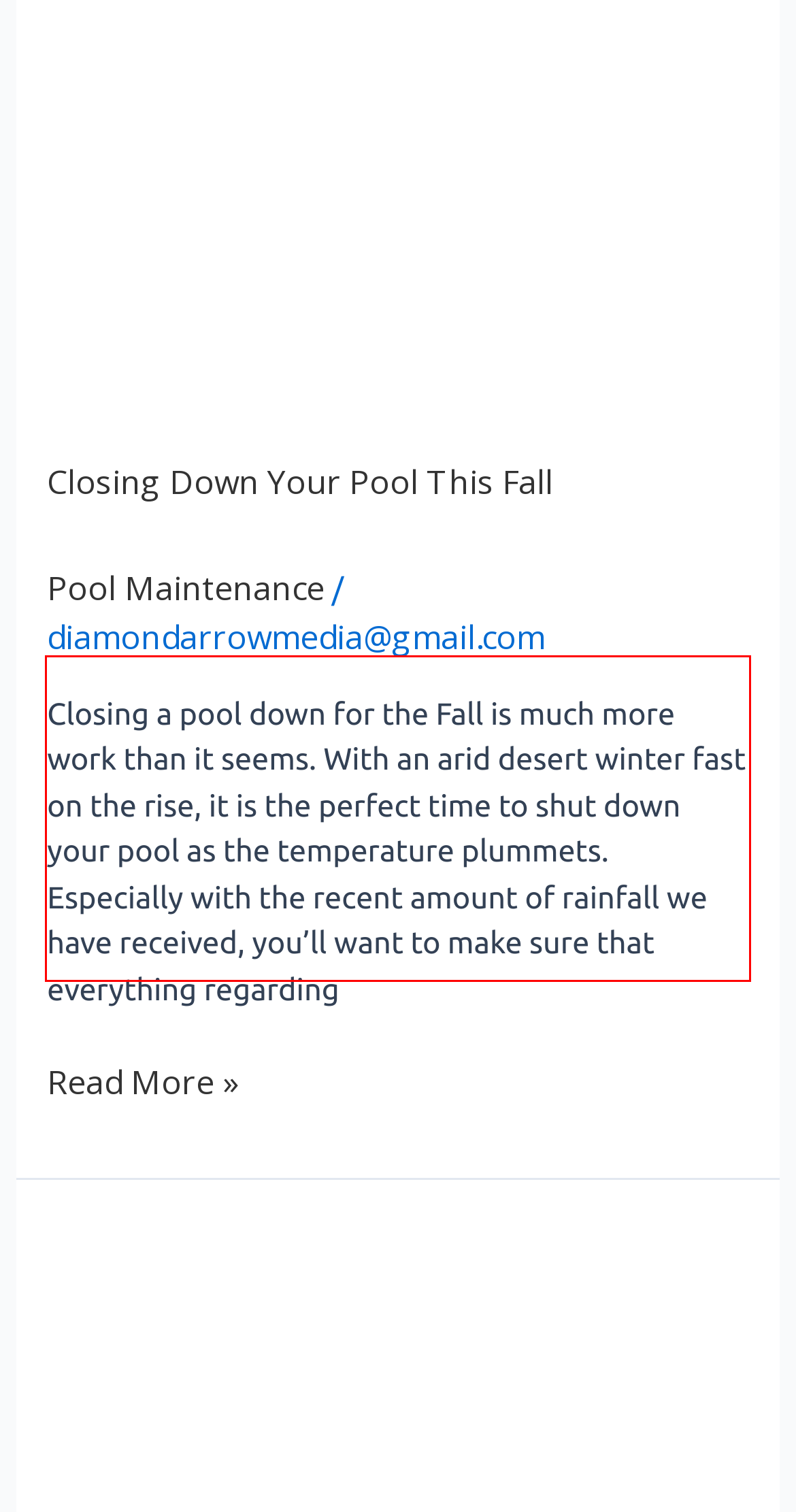Analyze the screenshot of the webpage and extract the text from the UI element that is inside the red bounding box.

Closing a pool down for the Fall is much more work than it seems. With an arid desert winter fast on the rise, it is the perfect time to shut down your pool as the temperature plummets. Especially with the recent amount of rainfall we have received, you’ll want to make sure that everything regarding